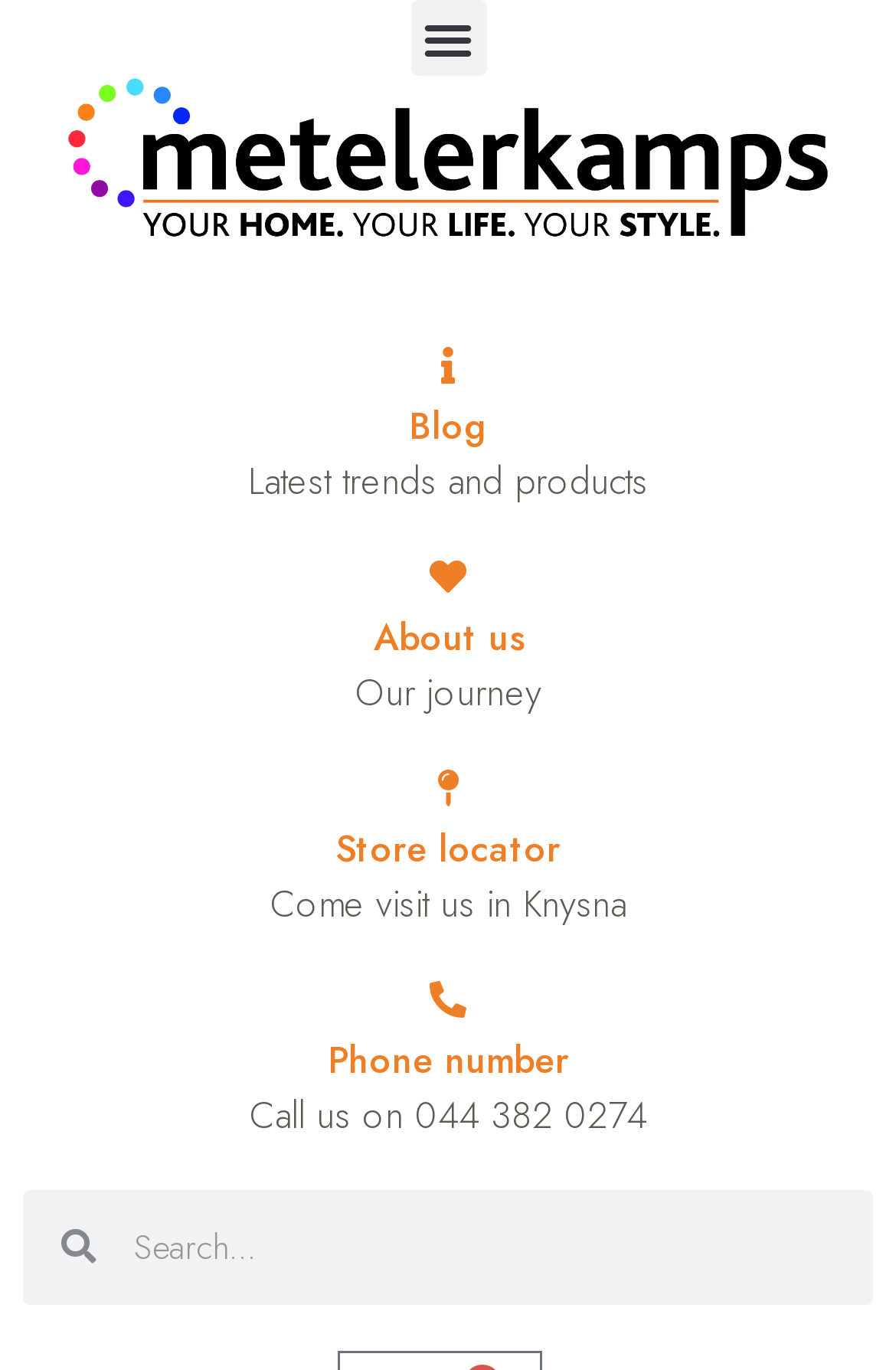Write a detailed summary of the webpage.

The webpage is about the E-Cloth Window Cleaning Set 2, and it appears to be an e-commerce website. At the top left corner, there is a menu toggle button. Next to it, there is a link that spans almost the entire width of the page. Below this link, there are several links and static text elements arranged horizontally, including "Blog", "About us", "Store locator", and "Phone number". Each of these links has a corresponding static text element below it, providing a brief description.

The "Blog" link is accompanied by the text "Latest trends and products", while the "About us" link has the text "Our journey" below it. The "Store locator" link is followed by the text "Come visit us in Knysna", and the "Phone number" link has the text "Call us on 044 382 0274" below it. These elements are positioned in the top half of the page.

At the very bottom of the page, there is a search bar that spans almost the entire width of the page, with a searchbox labeled "Search".